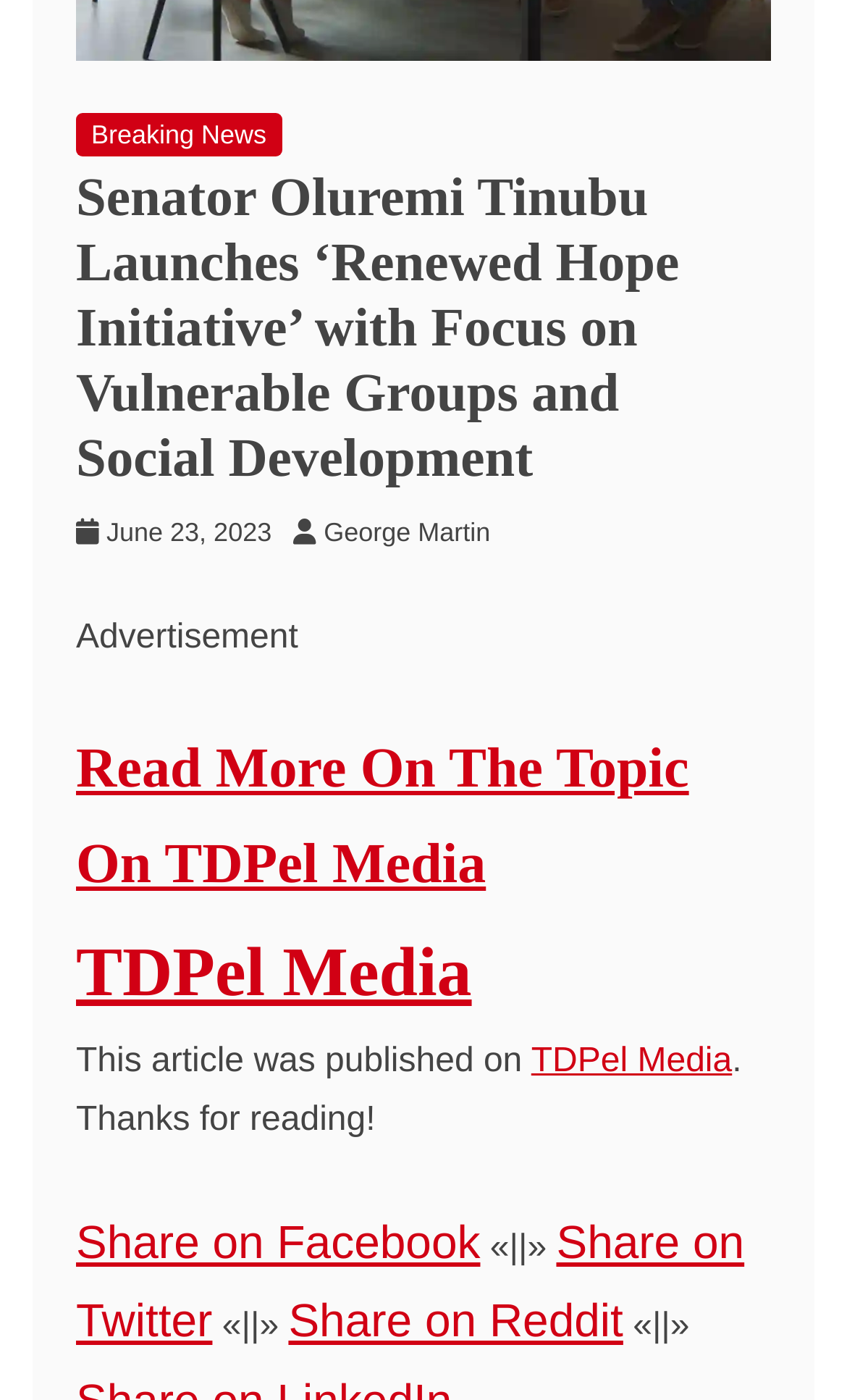Please specify the coordinates of the bounding box for the element that should be clicked to carry out this instruction: "Click on Breaking News". The coordinates must be four float numbers between 0 and 1, formatted as [left, top, right, bottom].

[0.09, 0.081, 0.333, 0.112]